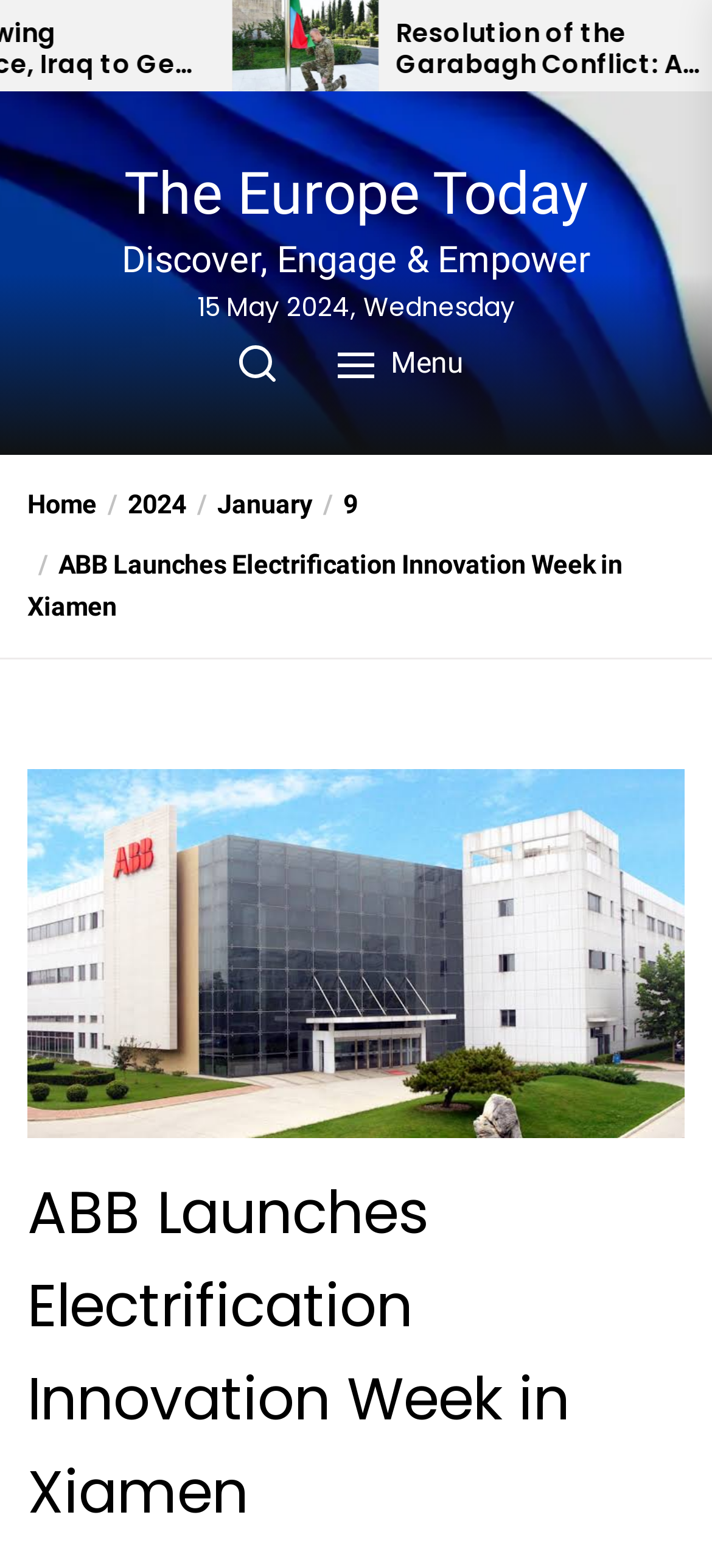Using the element description The Europe Today, predict the bounding box coordinates for the UI element. Provide the coordinates in (top-left x, top-left y, bottom-right x, bottom-right y) format with values ranging from 0 to 1.

[0.174, 0.101, 0.826, 0.146]